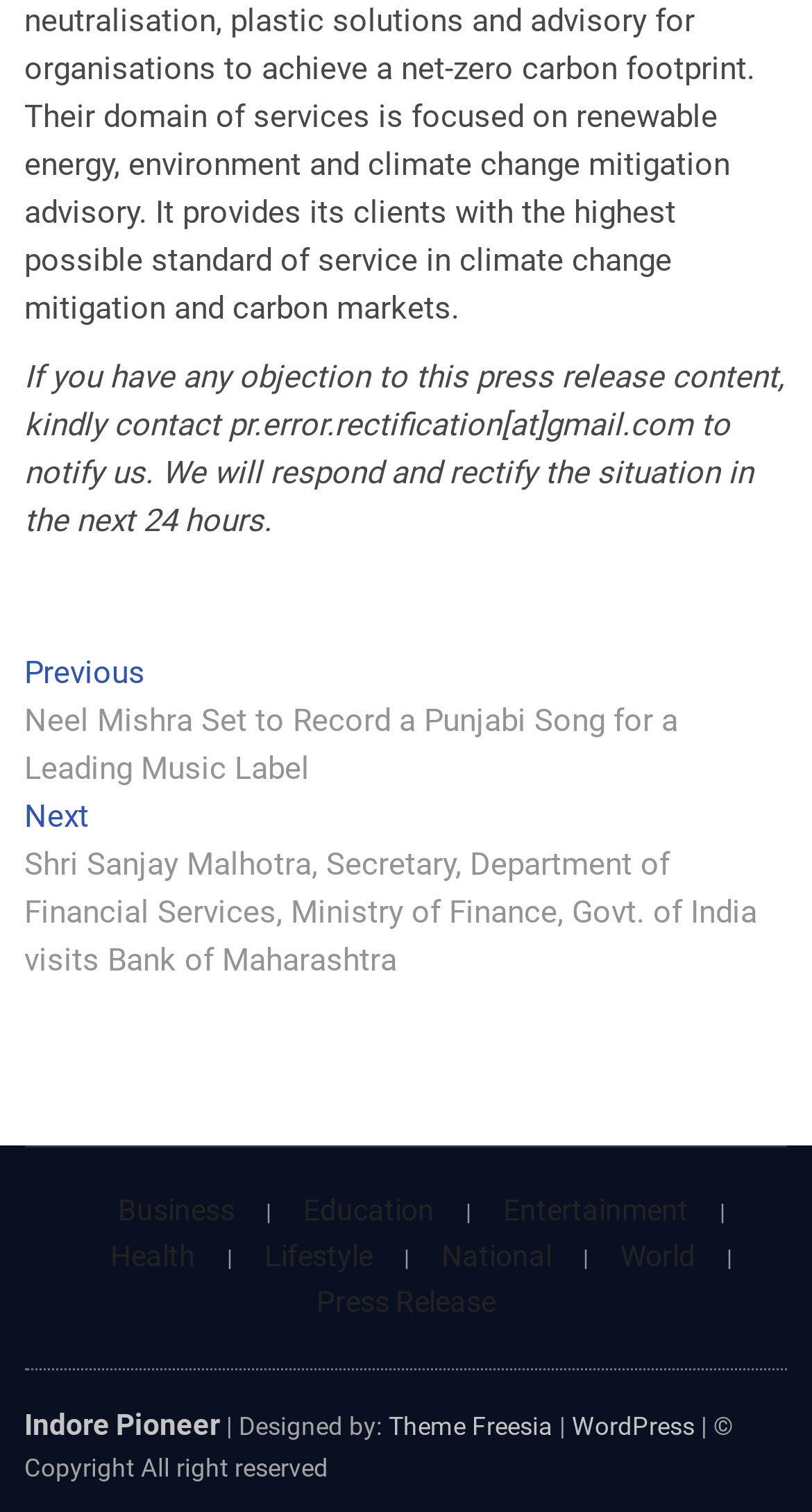Reply to the question with a brief word or phrase: What is the name of the website?

Indore Pioneer